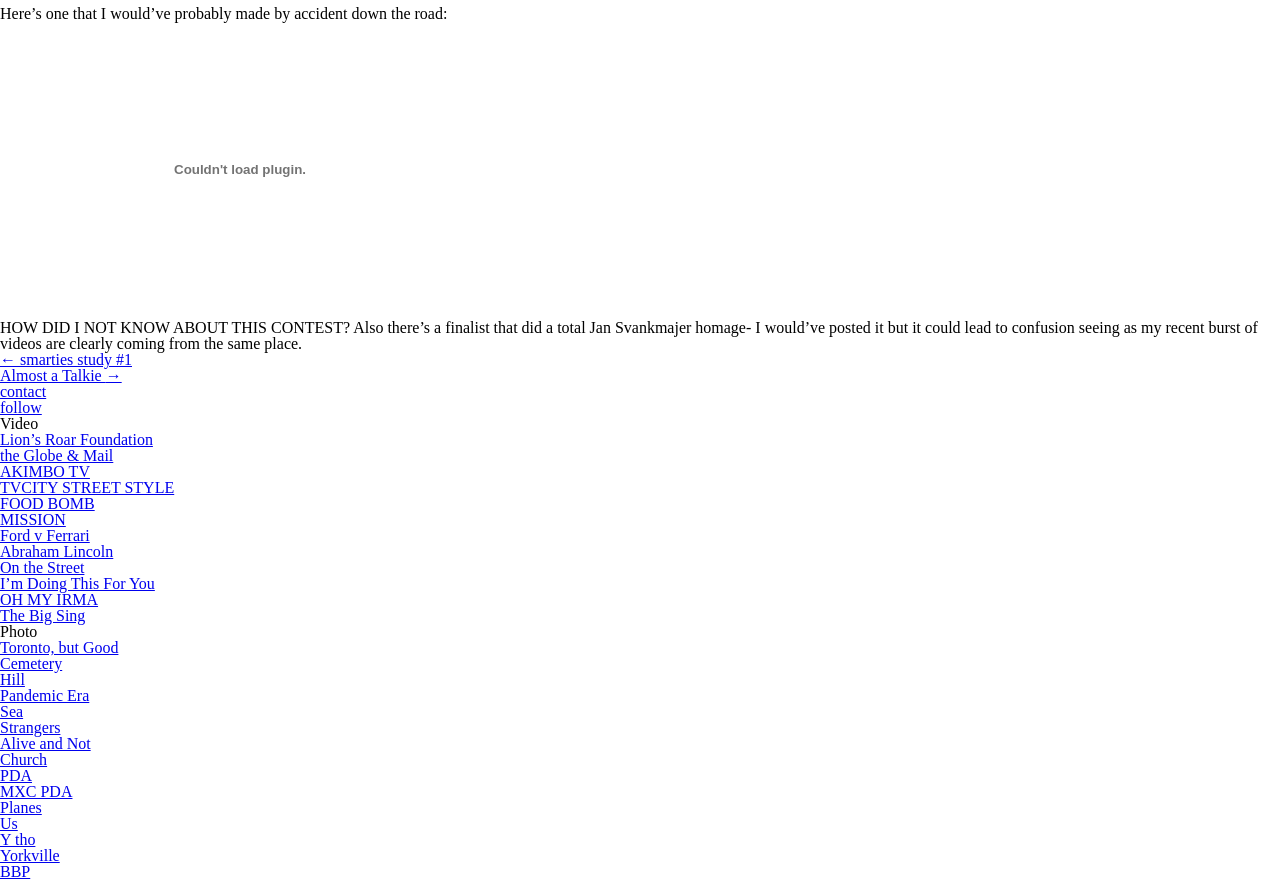For the following element description, predict the bounding box coordinates in the format (top-left x, top-left y, bottom-right x, bottom-right y). All values should be floating point numbers between 0 and 1. Description: Y tho

[0.0, 0.944, 0.028, 0.964]